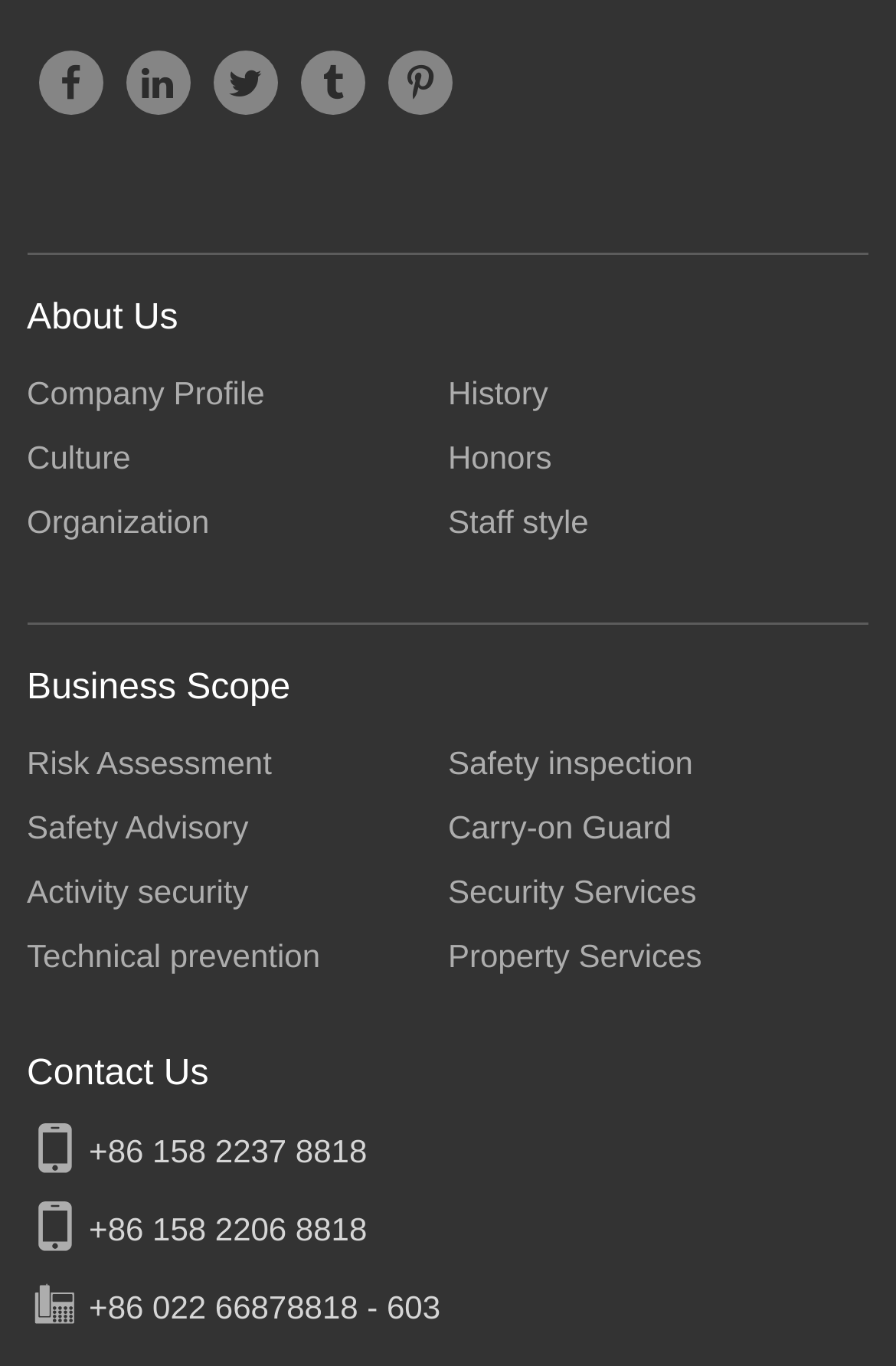What is the second link under the About Us section?
Using the image, elaborate on the answer with as much detail as possible.

The second link under the About Us section is 'History', which is located to the right of the 'Company Profile' link, and below the 'About Us' header.